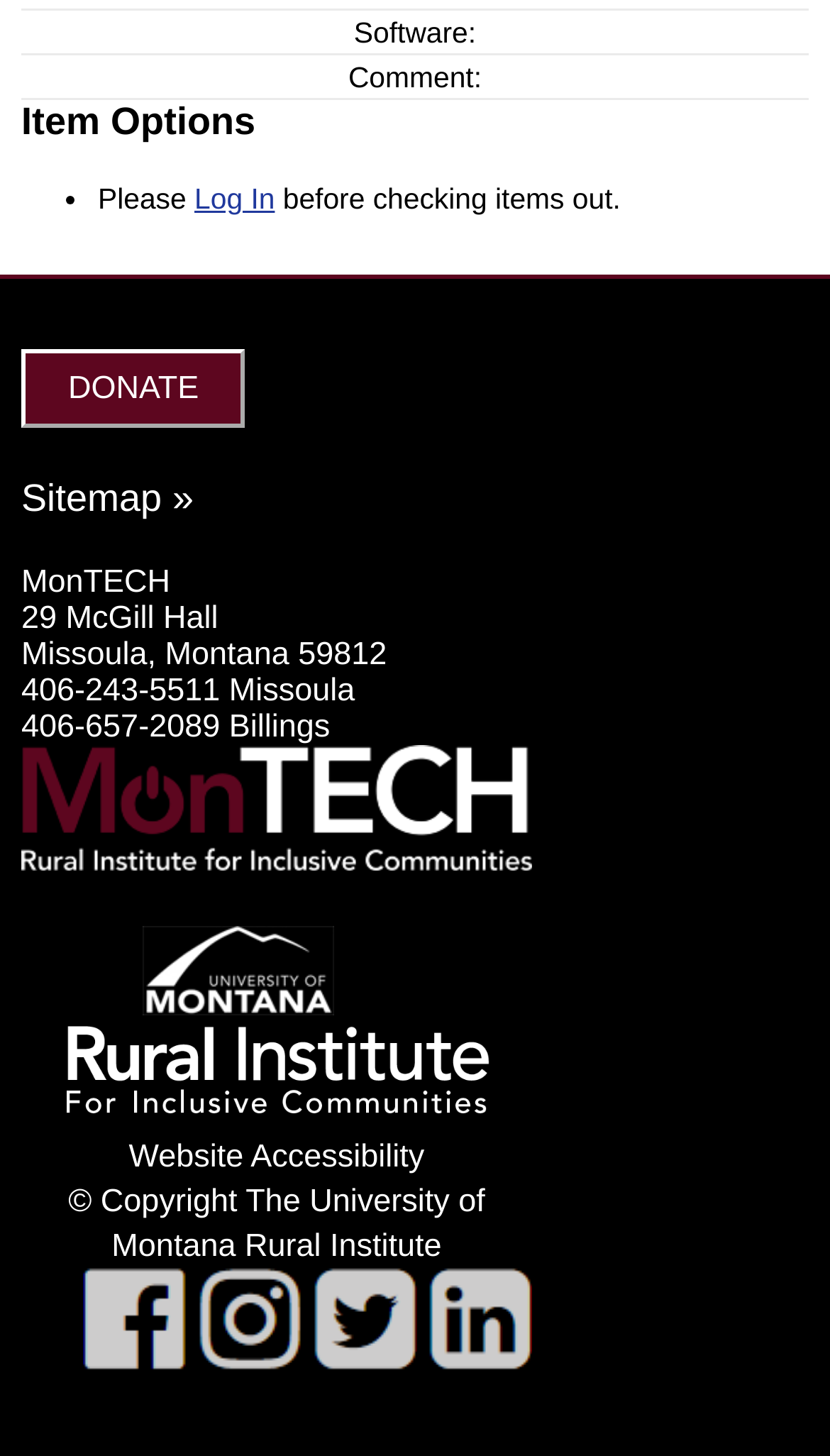What is the address of MonTECH?
Using the image as a reference, answer the question in detail.

The address of MonTECH can be found in the middle section of the webpage, where it is written as '29 McGill Hall, Missoula, Montana 59812' in a static text element.